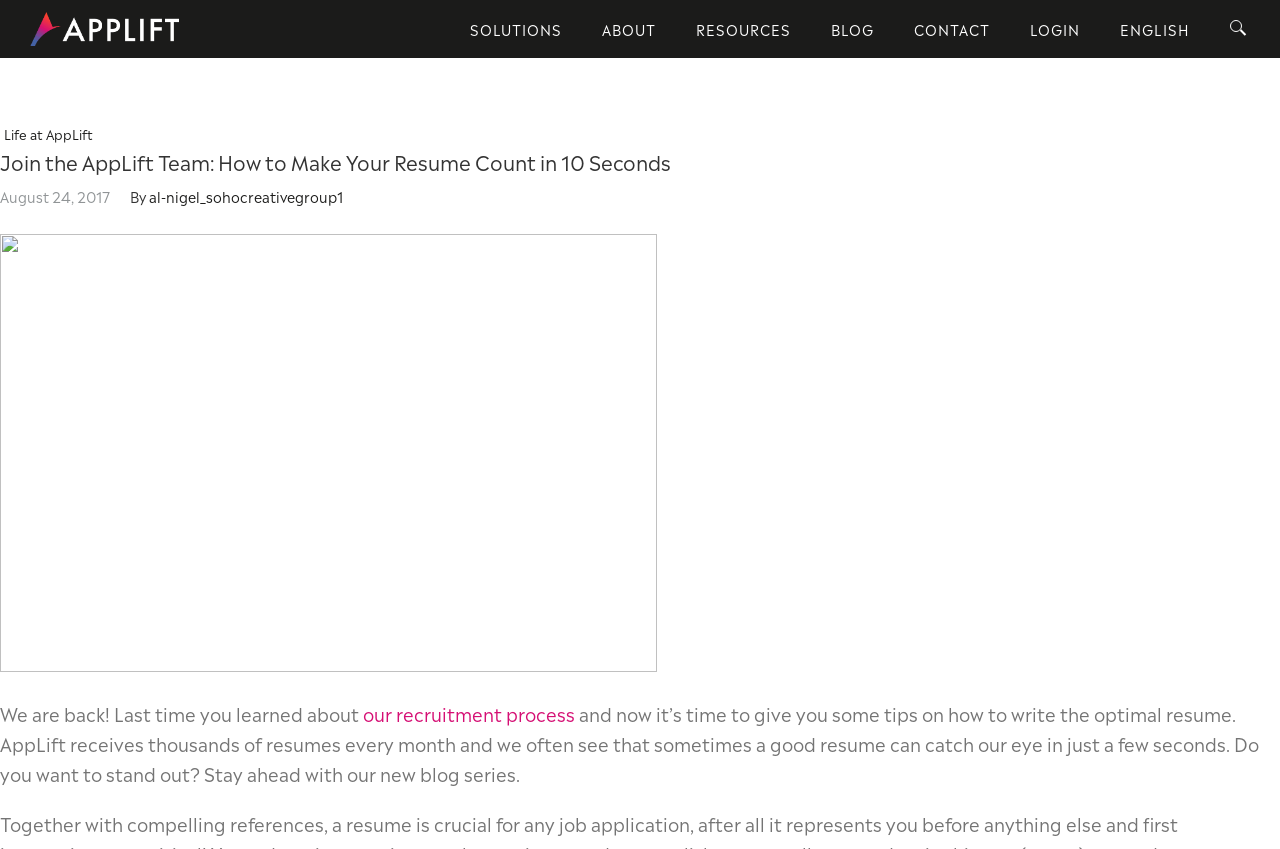Please determine the bounding box coordinates for the UI element described as: "al-nigel_sohocreativegroup1".

[0.116, 0.218, 0.268, 0.244]